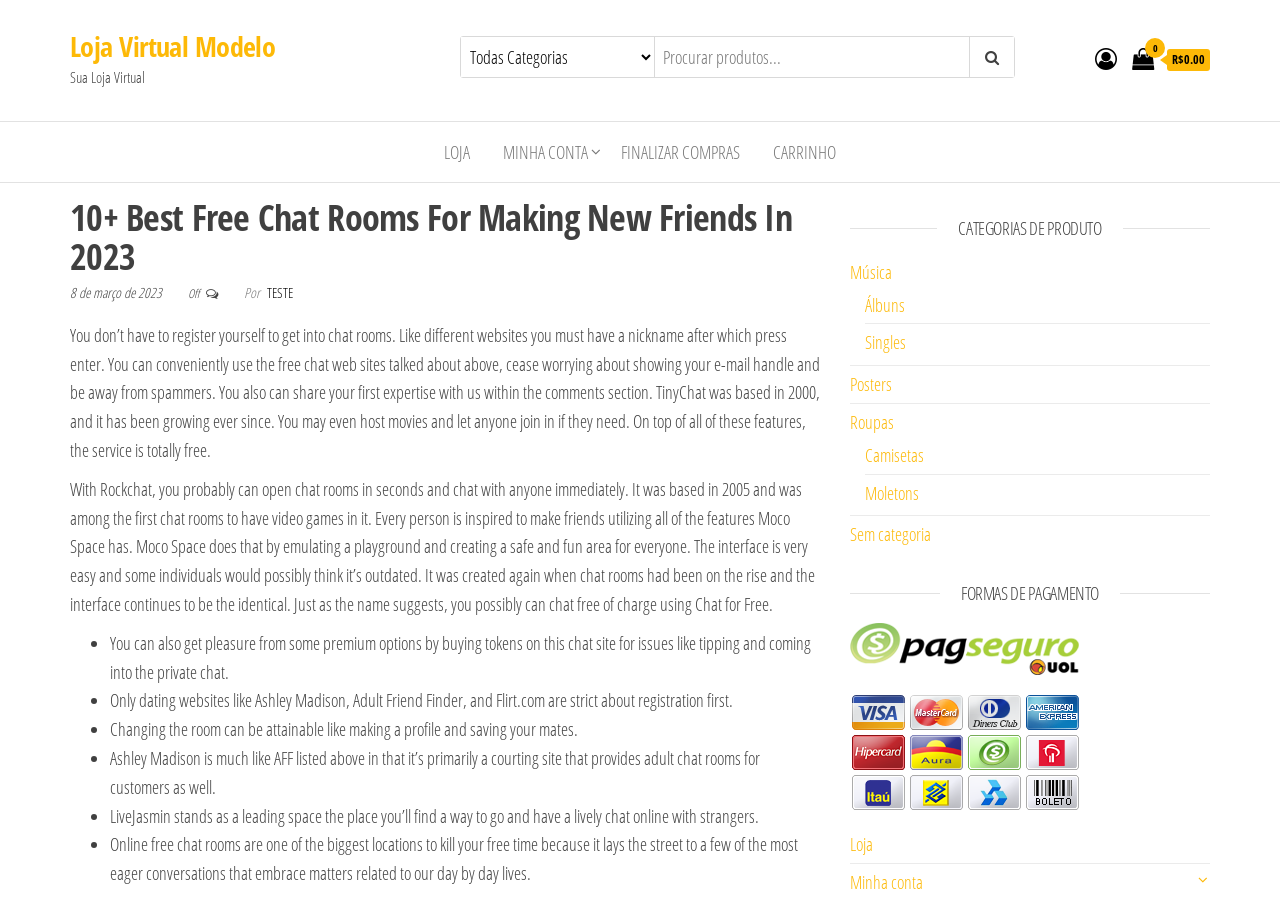Please identify the primary heading on the webpage and return its text.

10+ Best Free Chat Rooms For Making New Friends In 2023